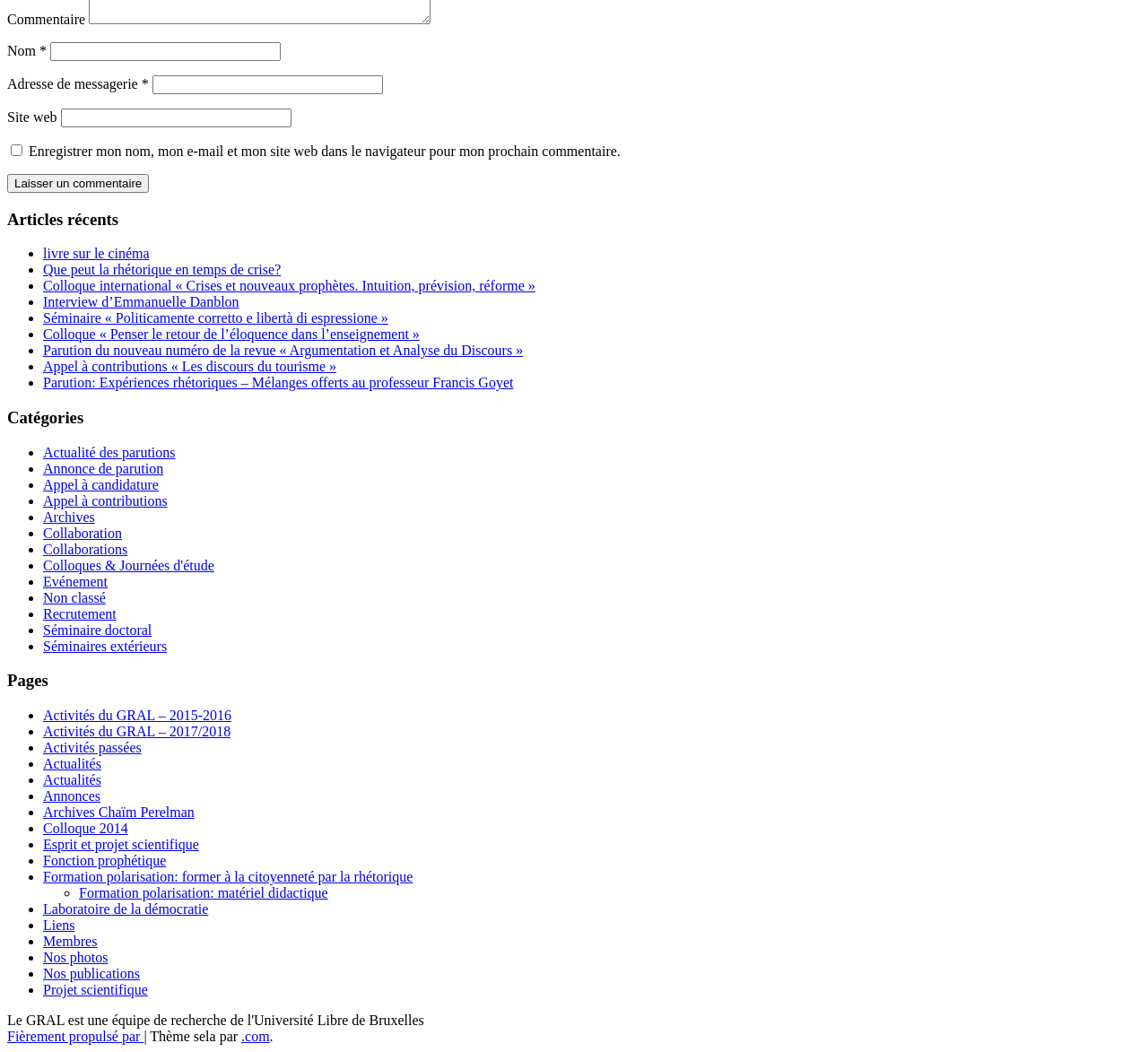Determine the bounding box coordinates of the clickable element to achieve the following action: 'Leave a comment'. Provide the coordinates as four float values between 0 and 1, formatted as [left, top, right, bottom].

[0.006, 0.165, 0.13, 0.183]